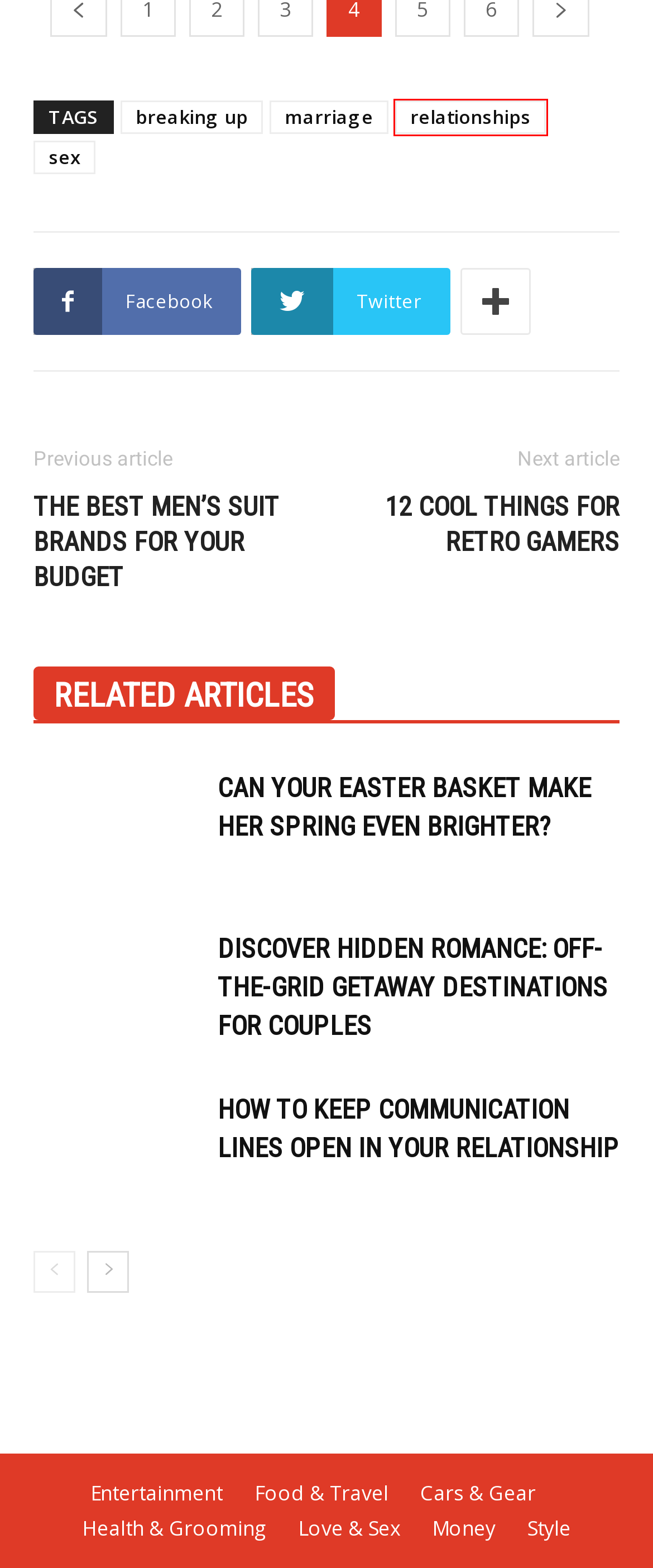Look at the screenshot of a webpage with a red bounding box and select the webpage description that best corresponds to the new page after clicking the element in the red box. Here are the options:
A. 12 Cool Things For Retro Gamers - Modern Man
B. The Best Men's Suit Brands For Your Budget - Modern Man
C. marriage Archives - Modern Man
D. Style Archives - Modern Man
E. sex Archives - Modern Man
F. Can Your Easter Basket Make Her Spring Even Brighter? - Modern Man
G. Discover Hidden Romance: Off-the-Grid Getaway Destinations for Couples - Modern Man
H. relationships Archives - Modern Man

H